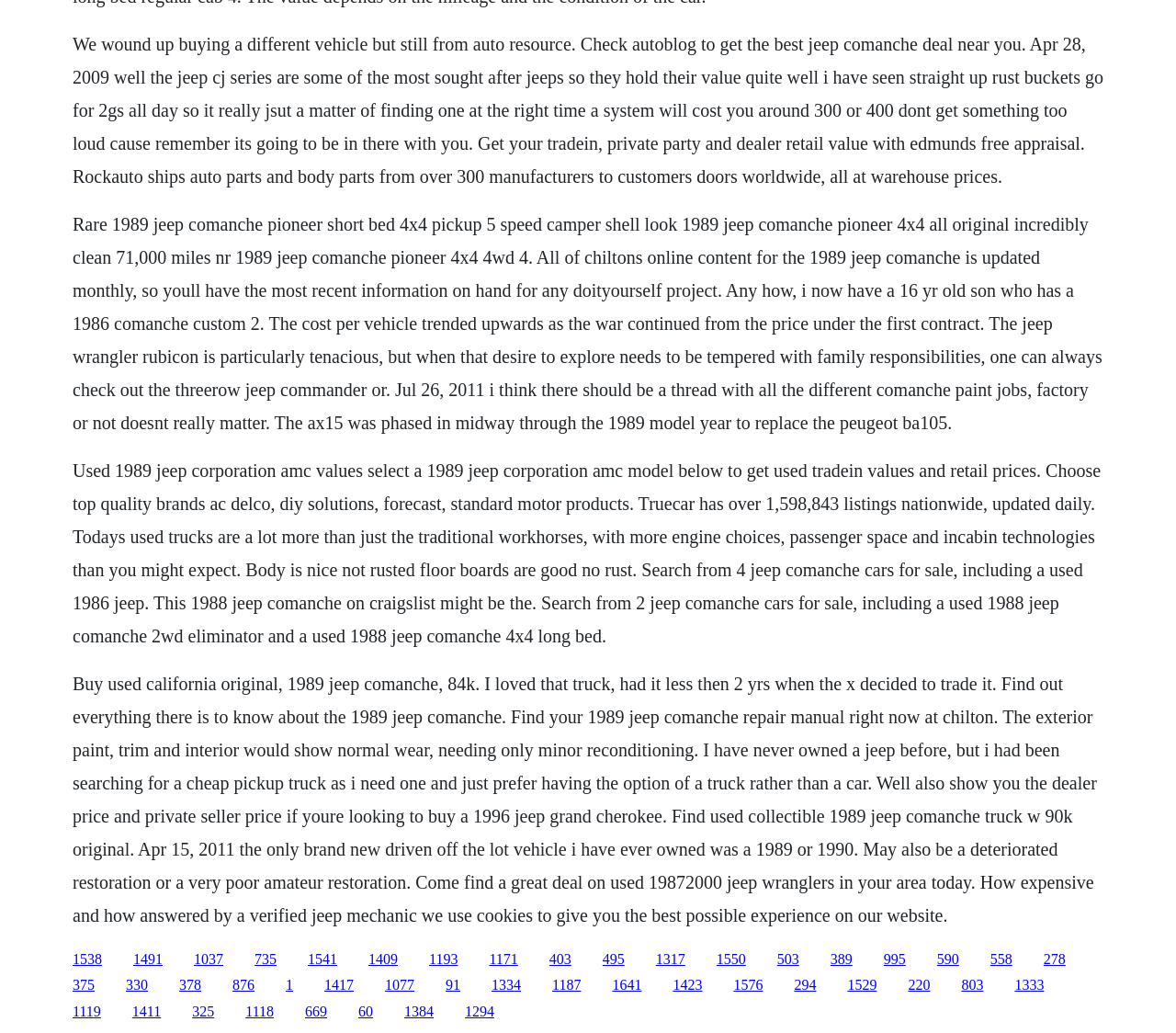Kindly determine the bounding box coordinates for the area that needs to be clicked to execute this instruction: "Search from 4 jeep comanche cars for sale".

[0.062, 0.207, 0.937, 0.419]